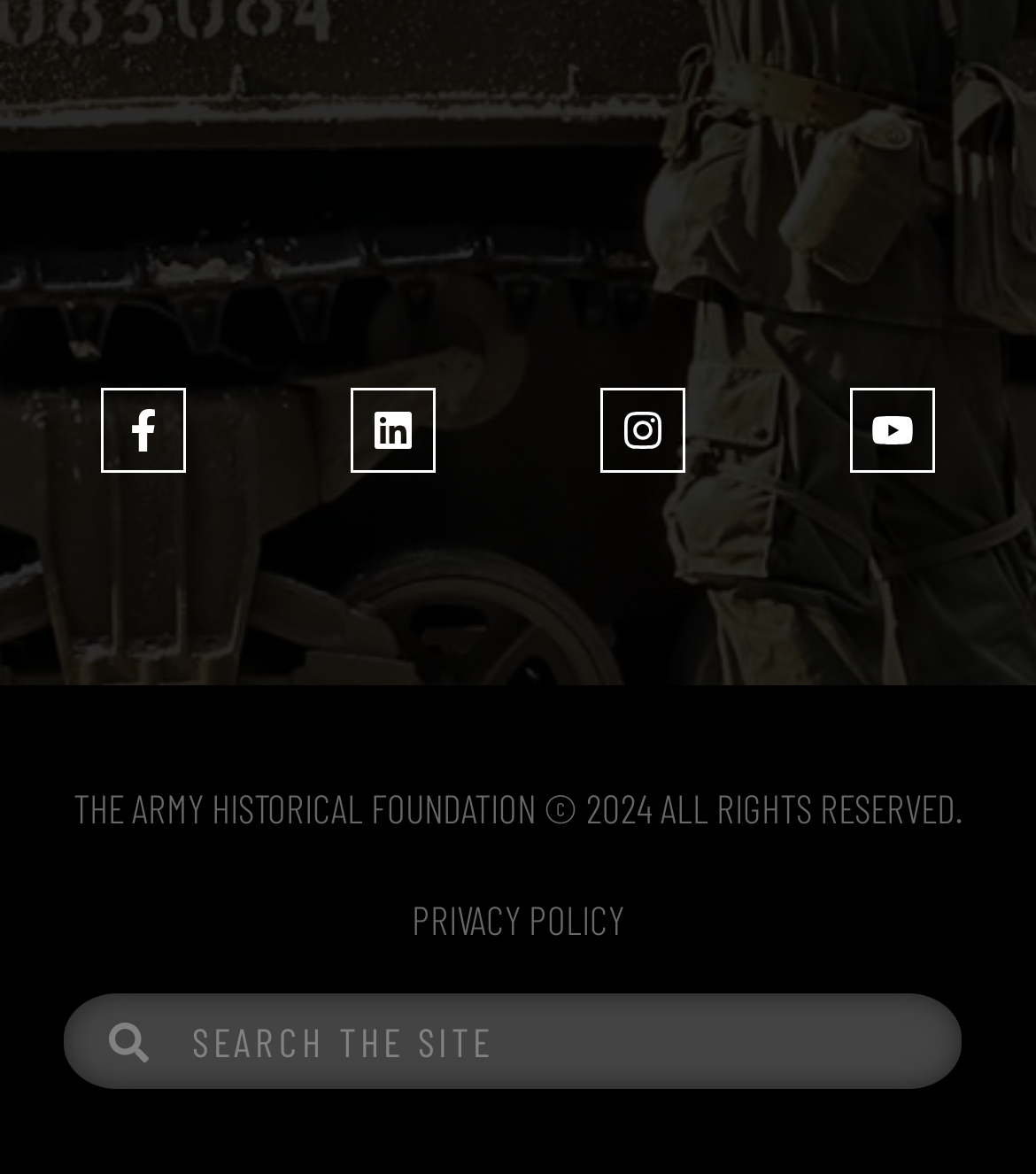Identify and provide the bounding box coordinates of the UI element described: "Youtube". The coordinates should be formatted as [left, top, right, bottom], with each number being a float between 0 and 1.

[0.821, 0.331, 0.903, 0.404]